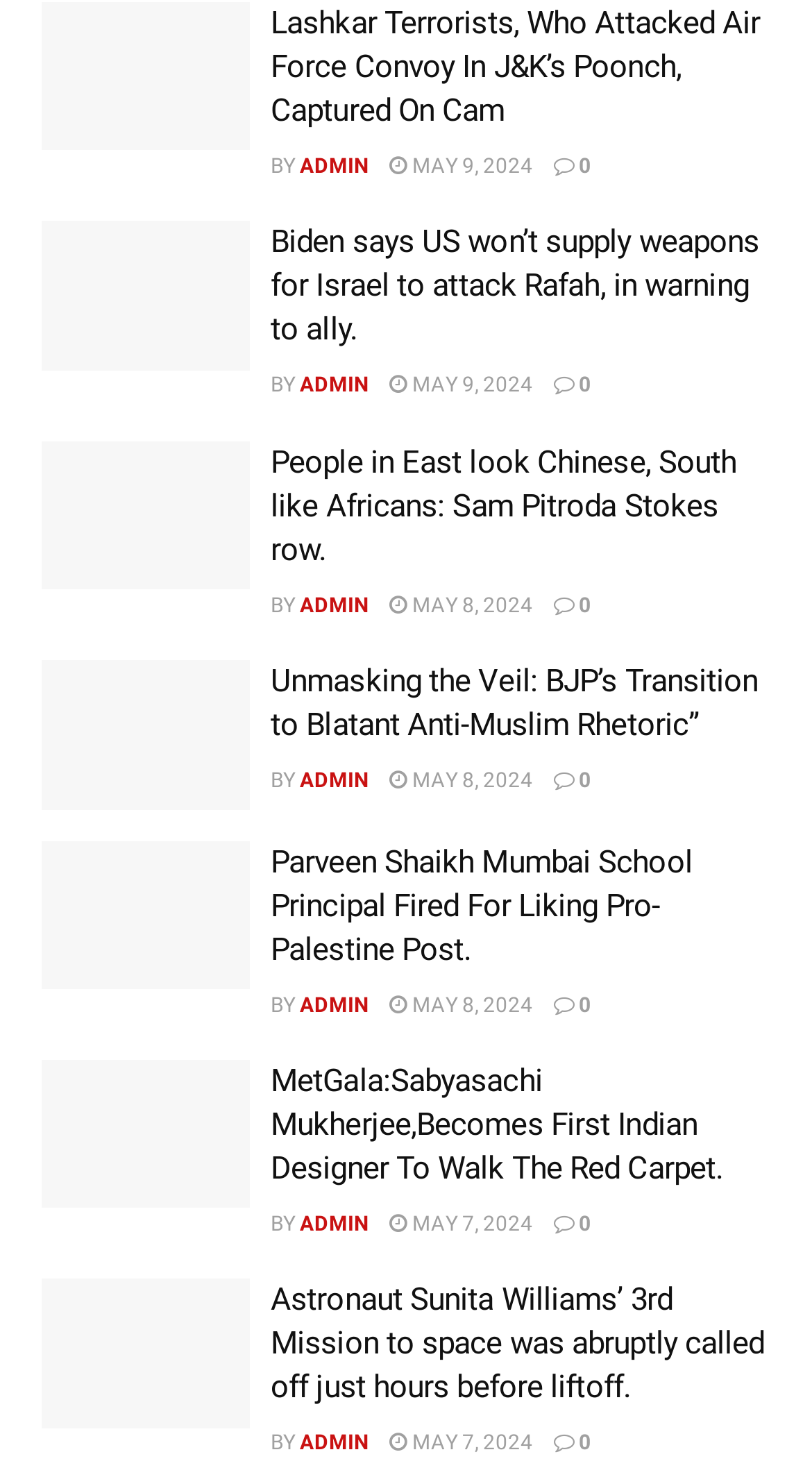Use a single word or phrase to answer the following:
What is the topic of the article with the image 'Israel-Gaza war Biden warns Netanyahu he will stop some weapon supplies if Rafah assault goes ahead'?

Israel-Gaza war